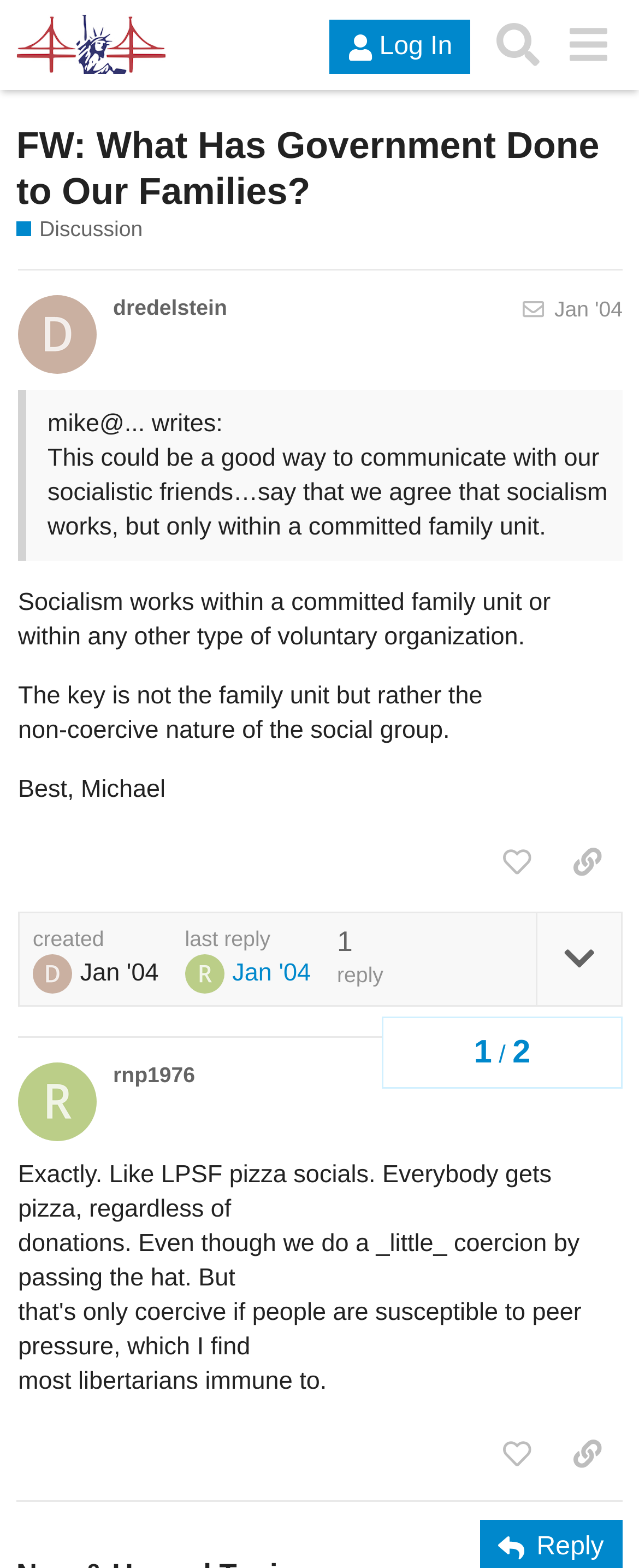Identify the bounding box coordinates of the section to be clicked to complete the task described by the following instruction: "Like a post". The coordinates should be four float numbers between 0 and 1, formatted as [left, top, right, bottom].

[0.753, 0.531, 0.864, 0.571]